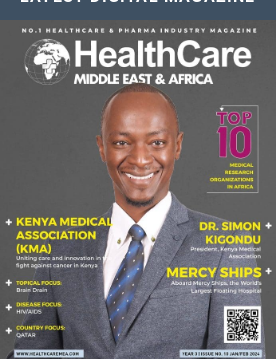What is the ranking of the magazine in the healthcare and pharma industry?
Relying on the image, give a concise answer in one word or a brief phrase.

No. 1